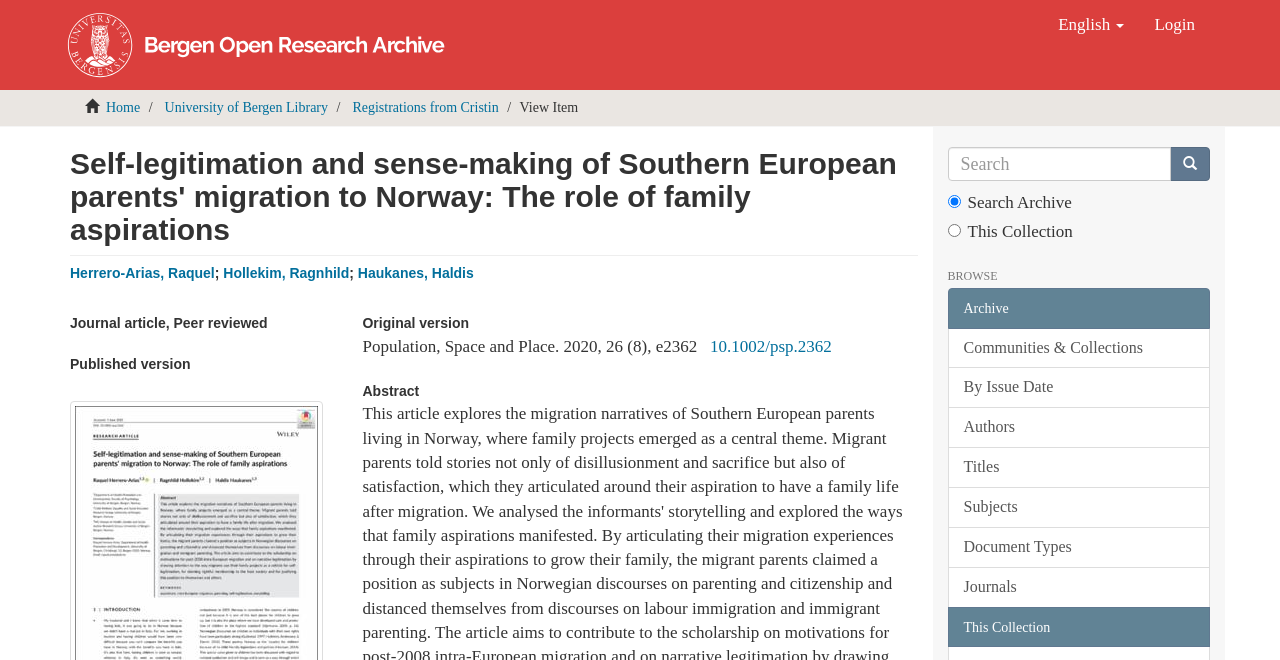Answer the following query with a single word or phrase:
What is the name of the first author of the journal article?

Herrero-Arias, Raquel